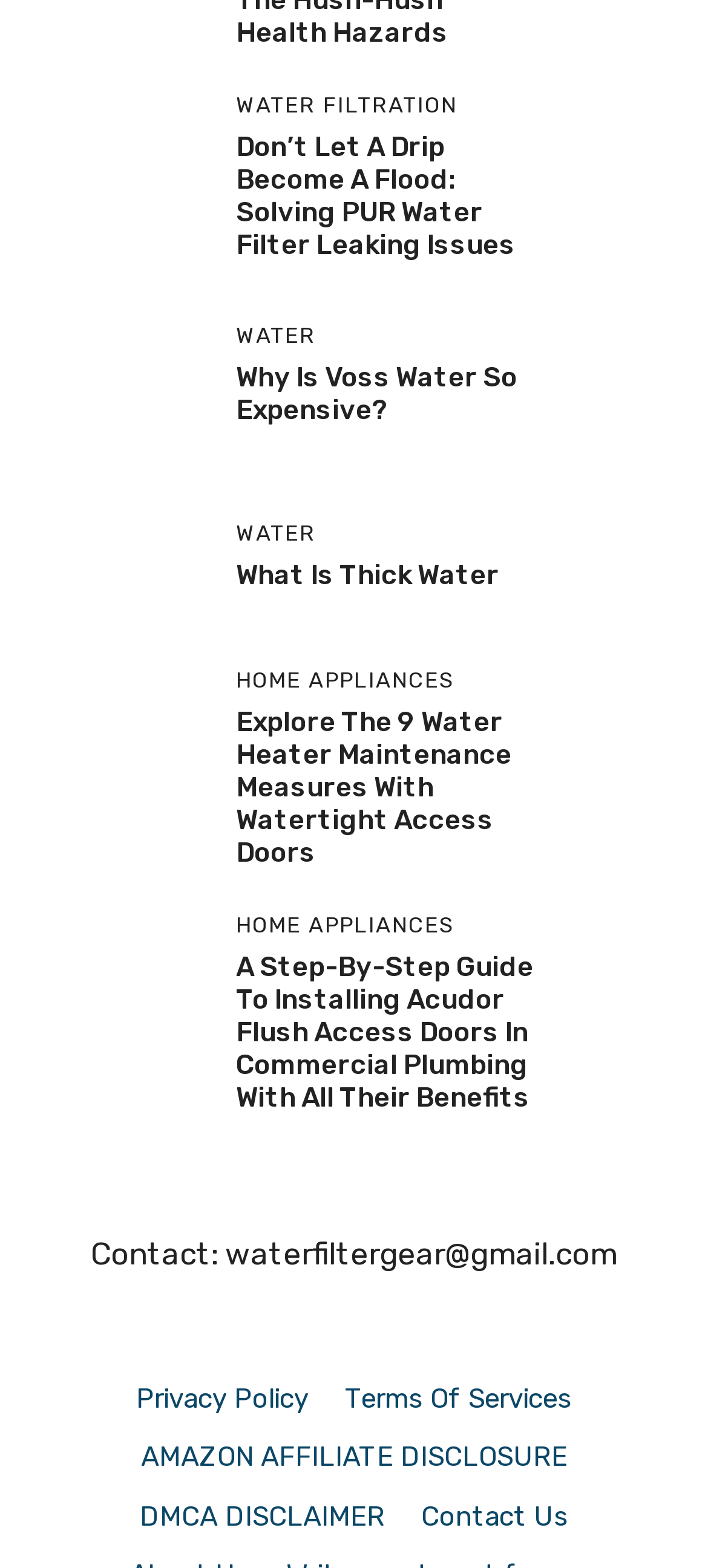Give a succinct answer to this question in a single word or phrase: 
What is the contact email address of the webpage owner?

waterfiltergear@gmail.com